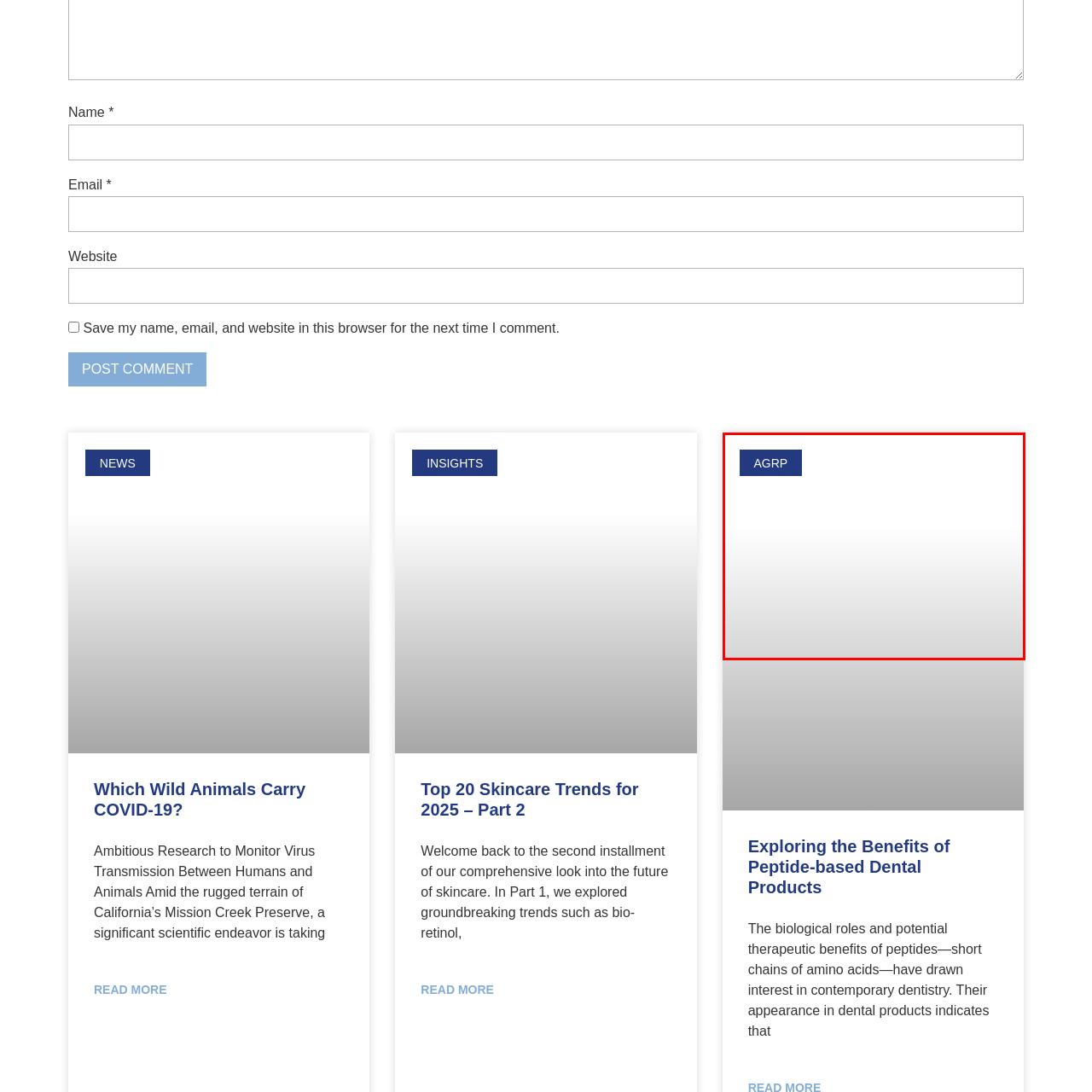Inspect the image contained by the red bounding box and answer the question with a single word or phrase:
What is the purpose of the button?

Interactive element